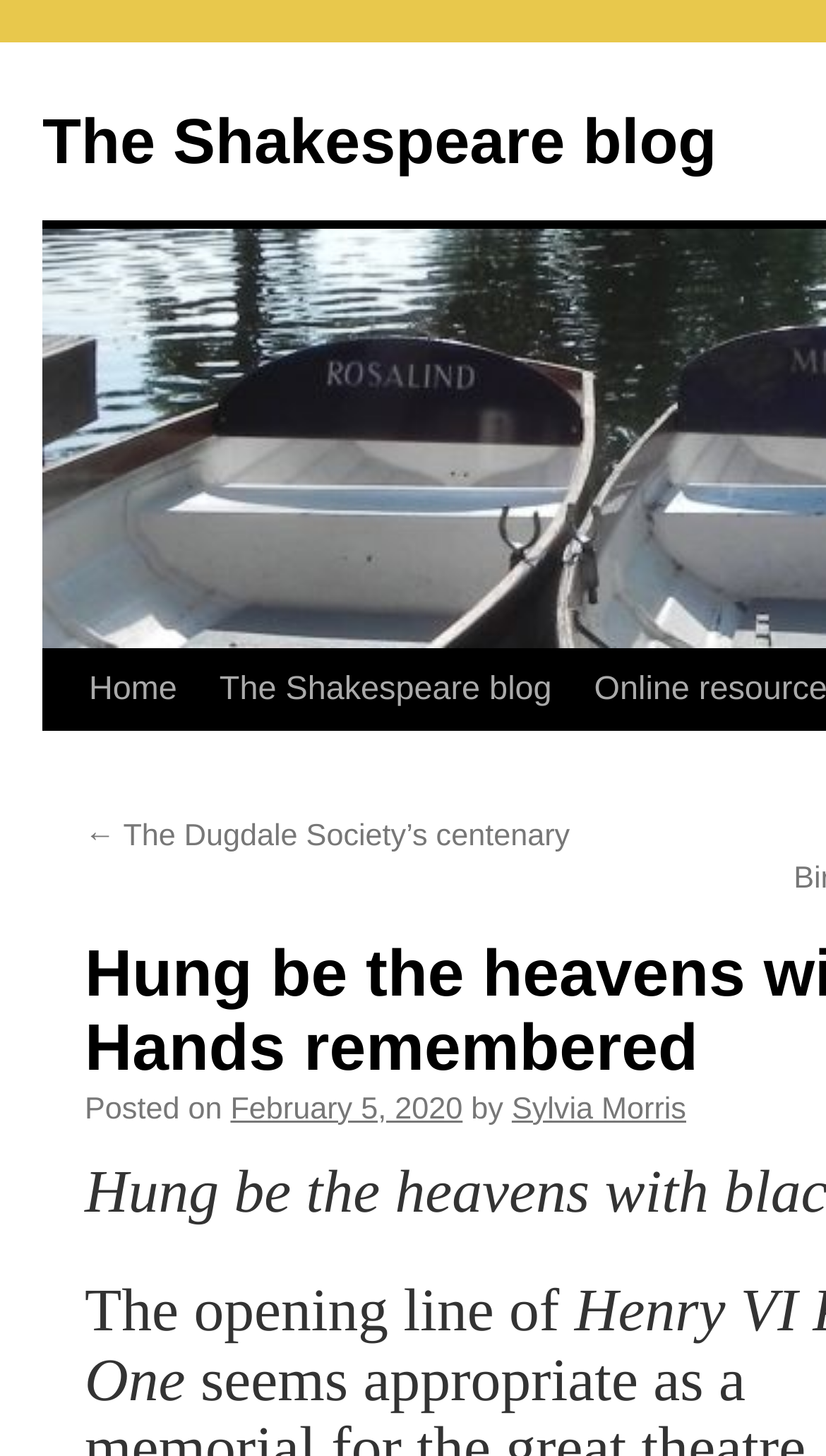Give a succinct answer to this question in a single word or phrase: 
How many navigation links are there at the top?

2